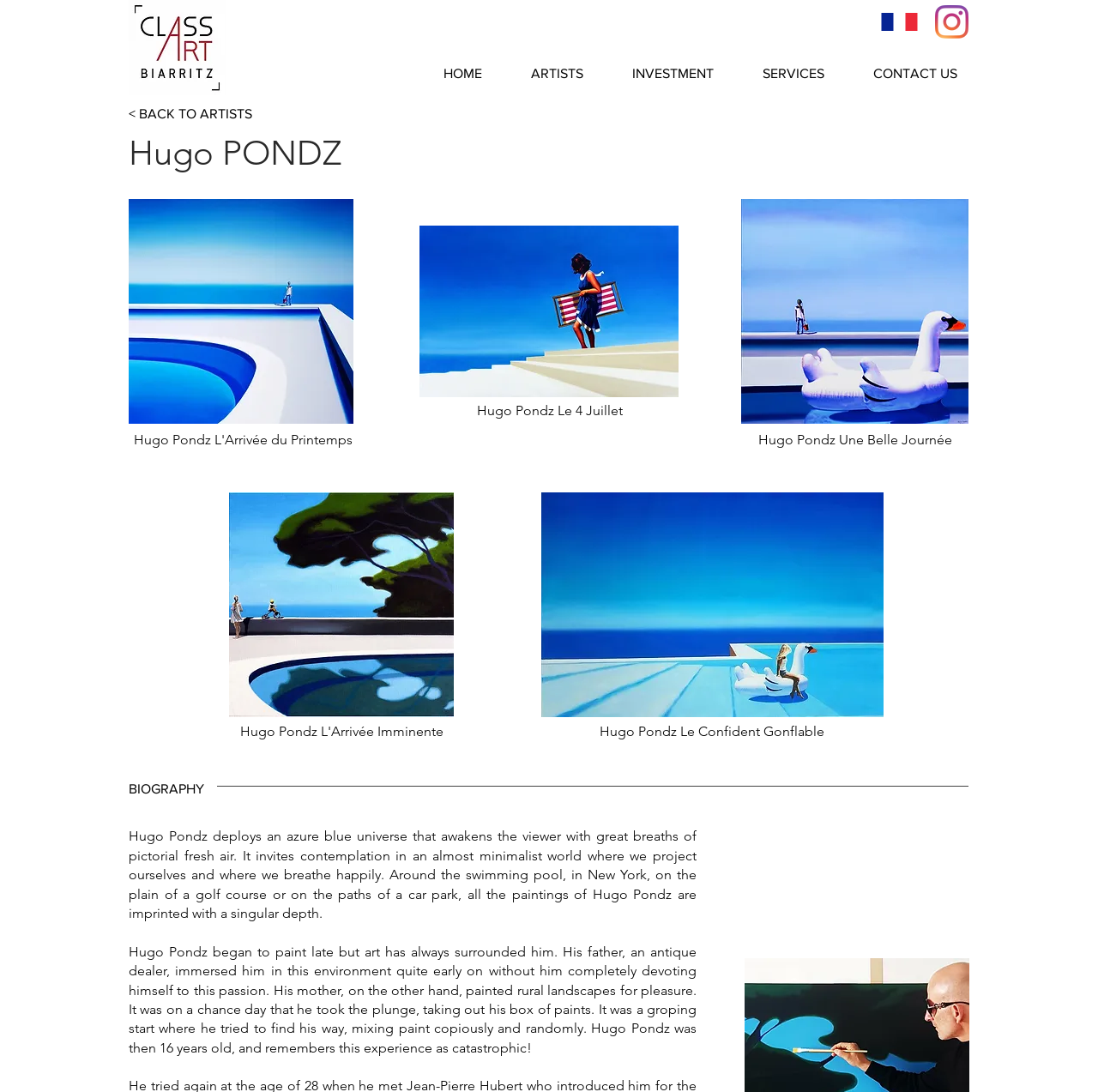Please specify the bounding box coordinates of the element that should be clicked to execute the given instruction: 'View the artwork 'L'Arrivée du Printemps''. Ensure the coordinates are four float numbers between 0 and 1, expressed as [left, top, right, bottom].

[0.117, 0.182, 0.322, 0.388]